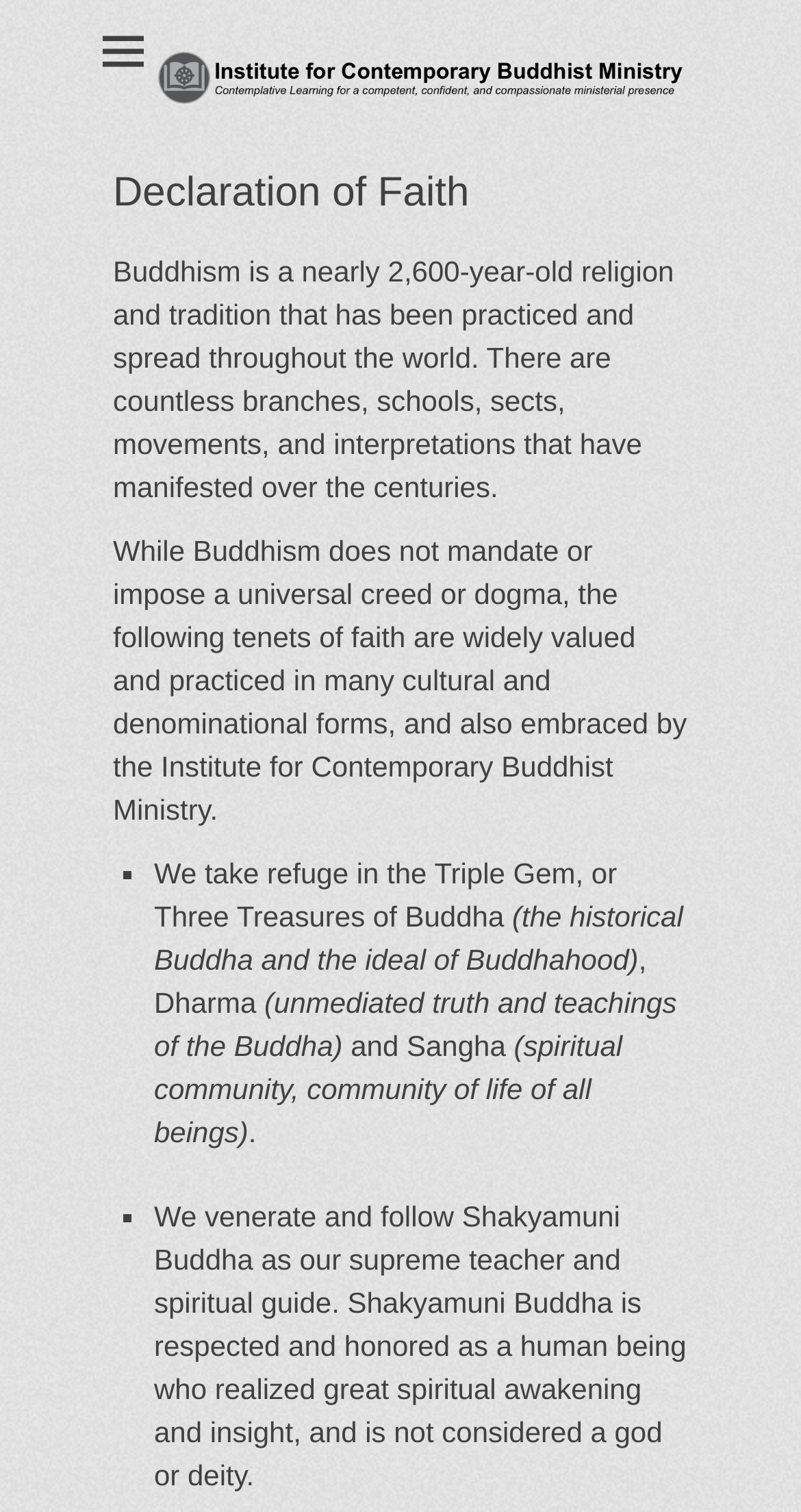Identify the bounding box coordinates for the UI element described as: "title="Institute for Contemporary Buddhist Ministry"". The coordinates should be provided as four floats between 0 and 1: [left, top, right, bottom].

[0.192, 0.034, 0.859, 0.069]